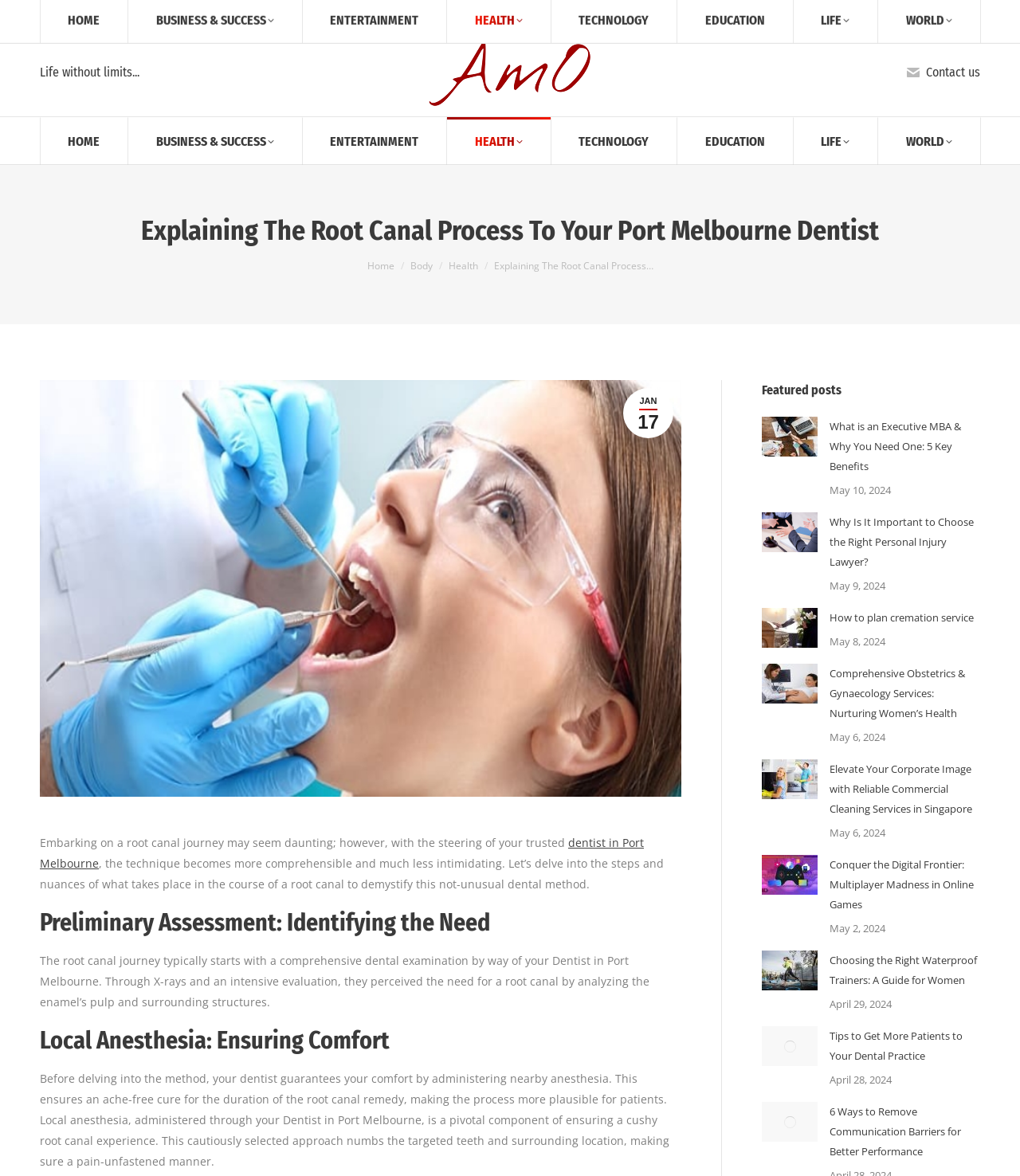Please specify the bounding box coordinates of the clickable region to carry out the following instruction: "Search for something". The coordinates should be four float numbers between 0 and 1, in the format [left, top, right, bottom].

[0.883, 0.004, 0.961, 0.02]